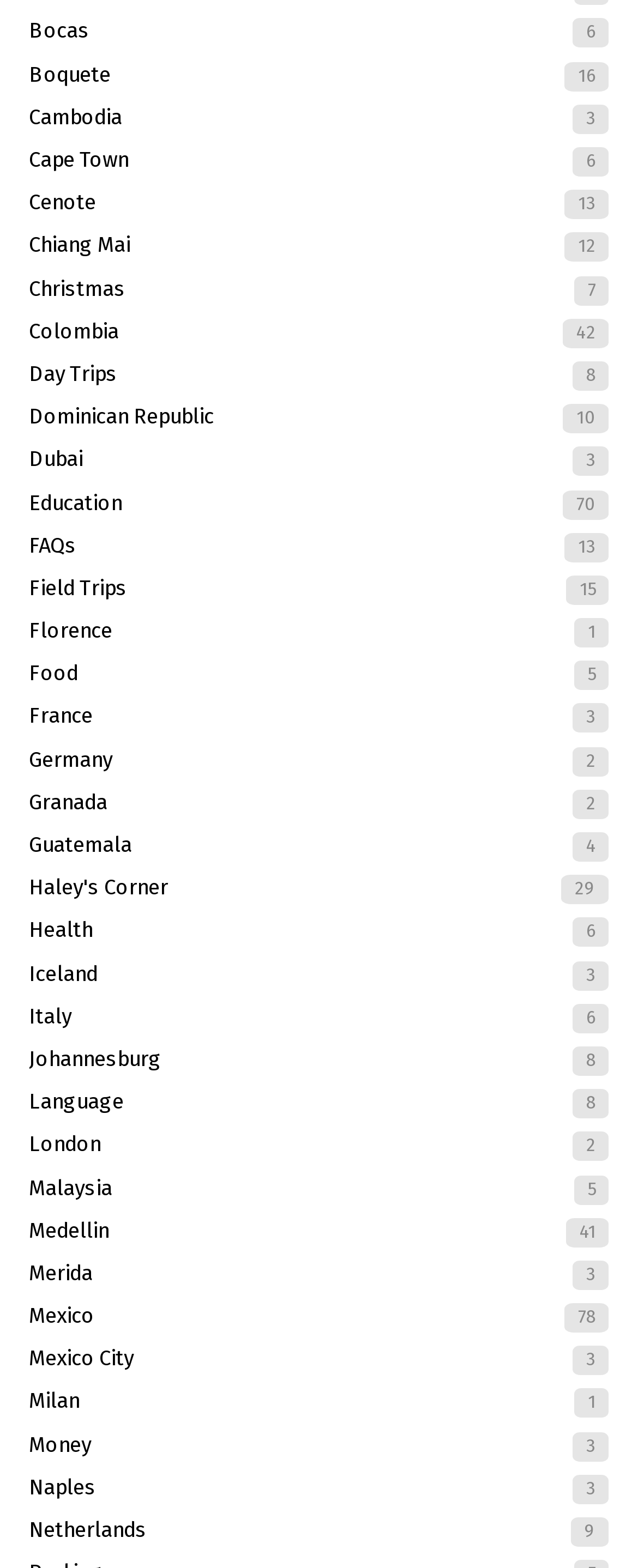Specify the bounding box coordinates of the area to click in order to follow the given instruction: "Click on Cardiovascular."

None